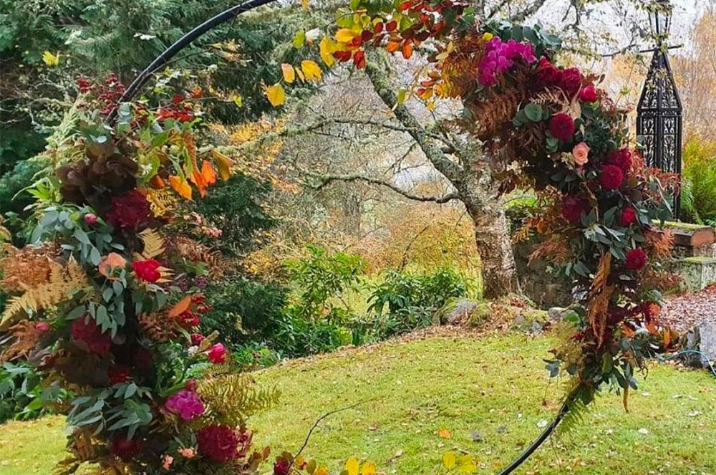Using the image as a reference, answer the following question in as much detail as possible:
What type of event is the setting ideal for?

The caption describes the enchanting view as perfect for intimate gatherings or small weddings, suggesting that the tranquil and romantic setting is well-suited for such events.